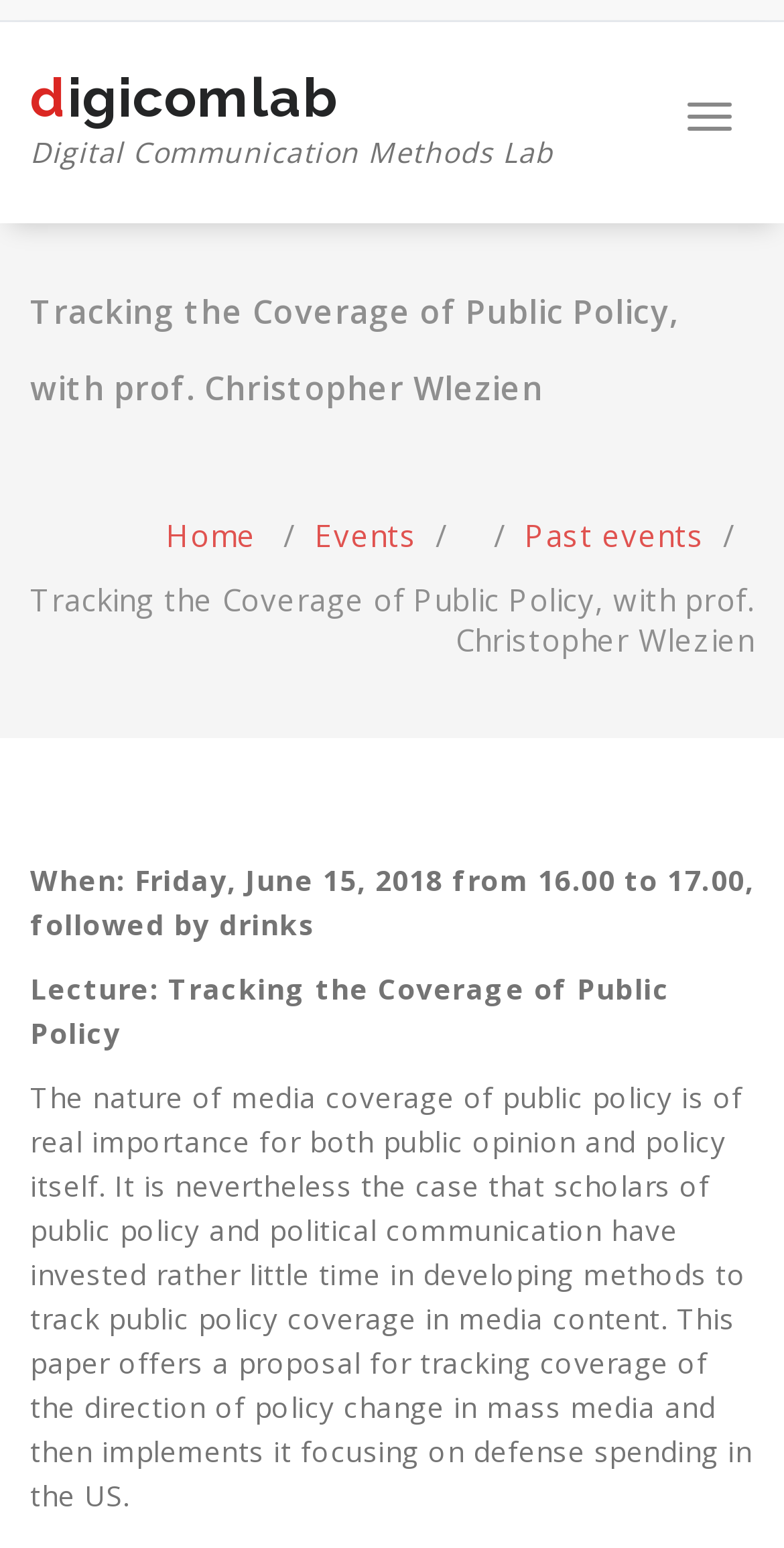What is the name of the lab?
Refer to the image and give a detailed answer to the question.

The name of the lab can be found in the top-left corner of the webpage, where it says 'digicomlab Digital Communication Methods Lab'.